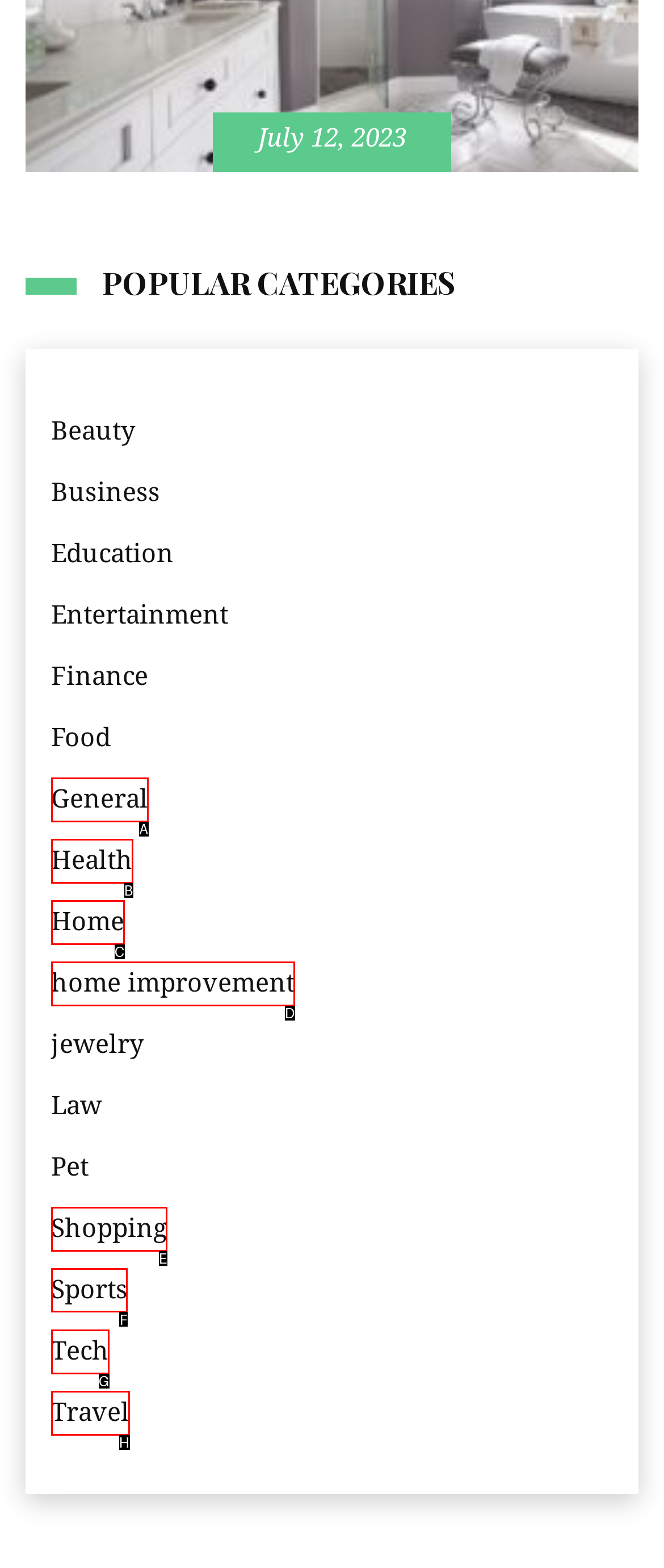Select the letter of the UI element you need to click on to fulfill this task: browse Sports. Write down the letter only.

F